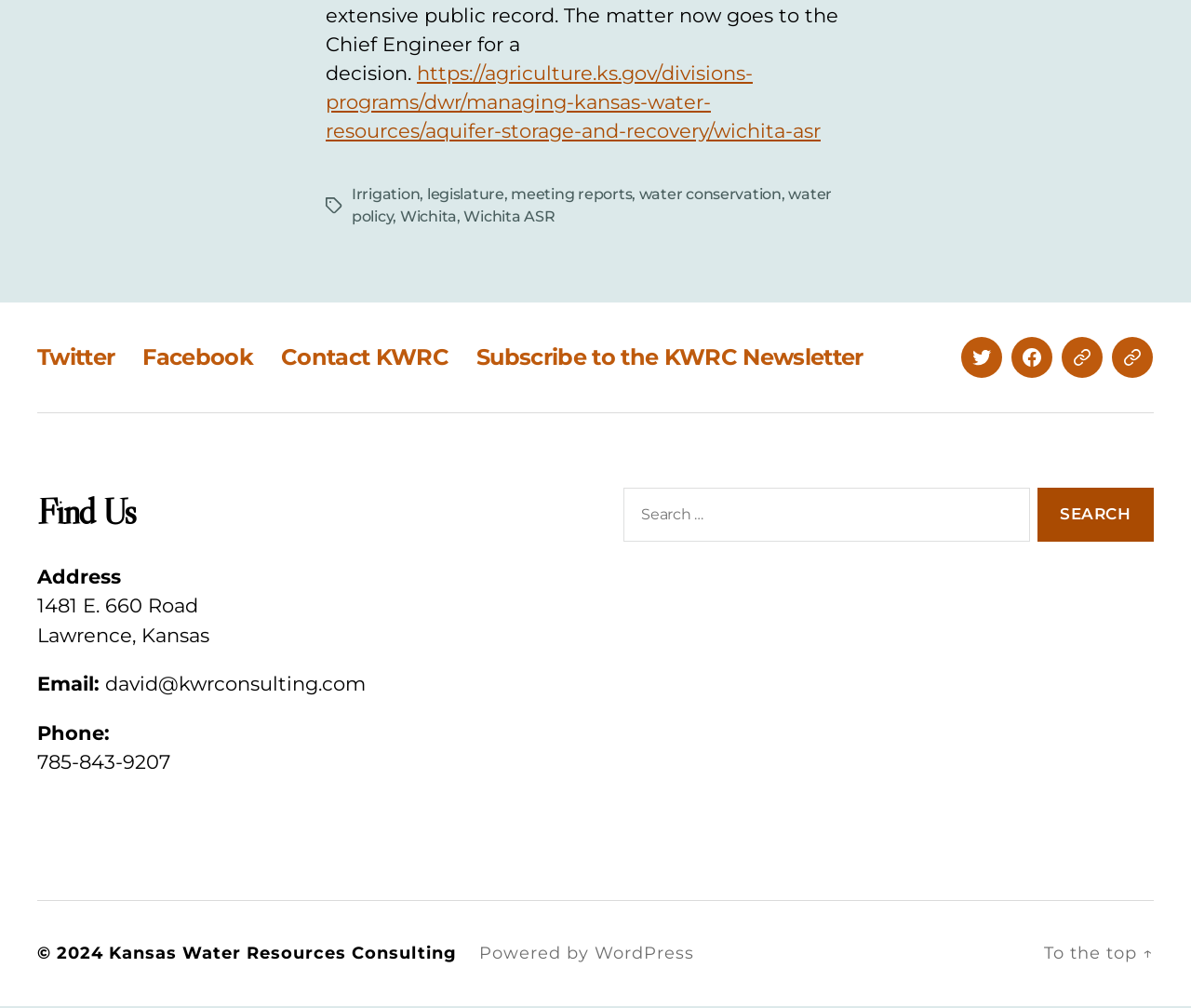What is the name of the city mentioned in the address?
Your answer should be a single word or phrase derived from the screenshot.

Lawrence